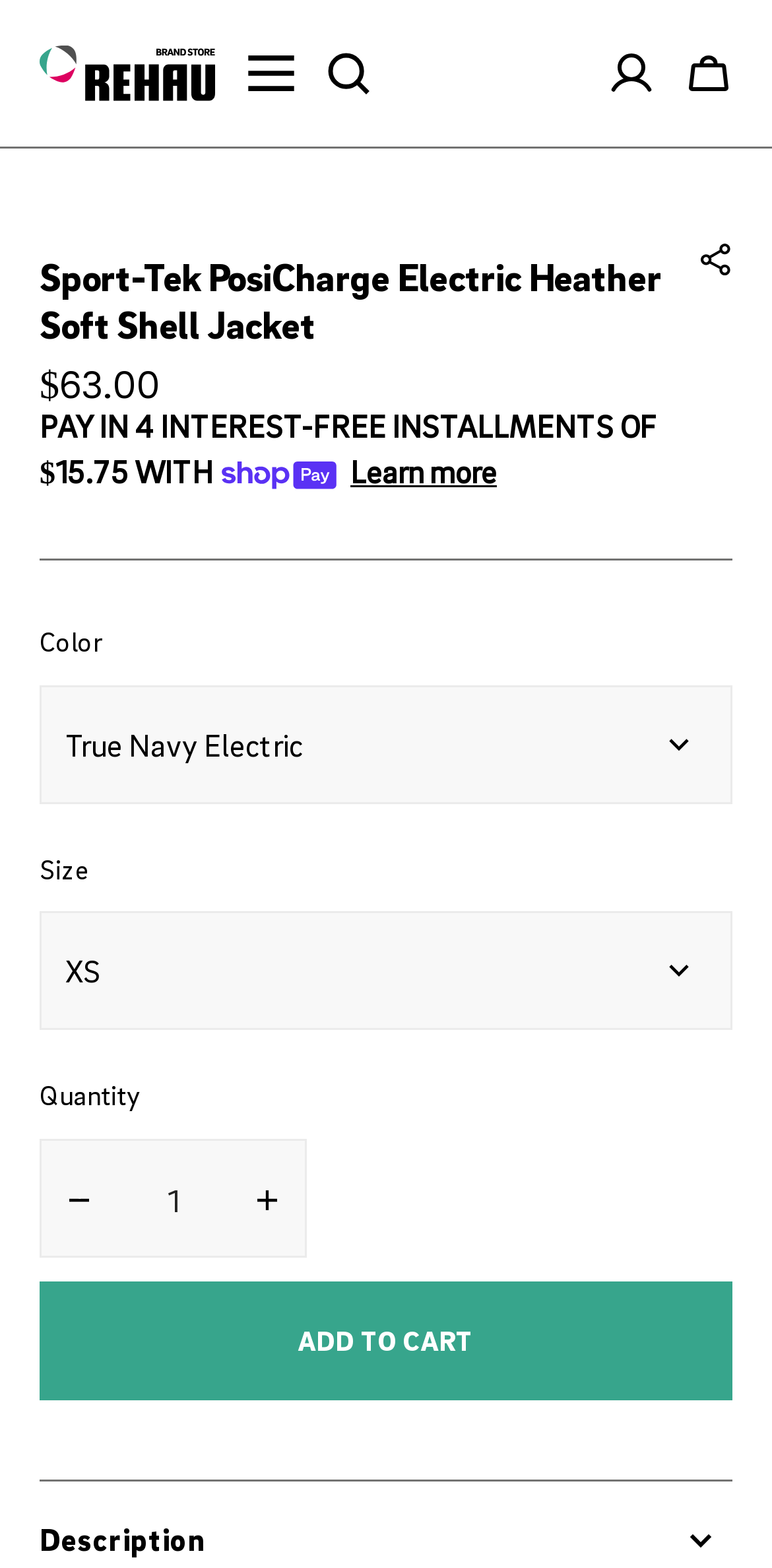Highlight the bounding box coordinates of the region I should click on to meet the following instruction: "Search for products".

[0.421, 0.032, 0.482, 0.062]